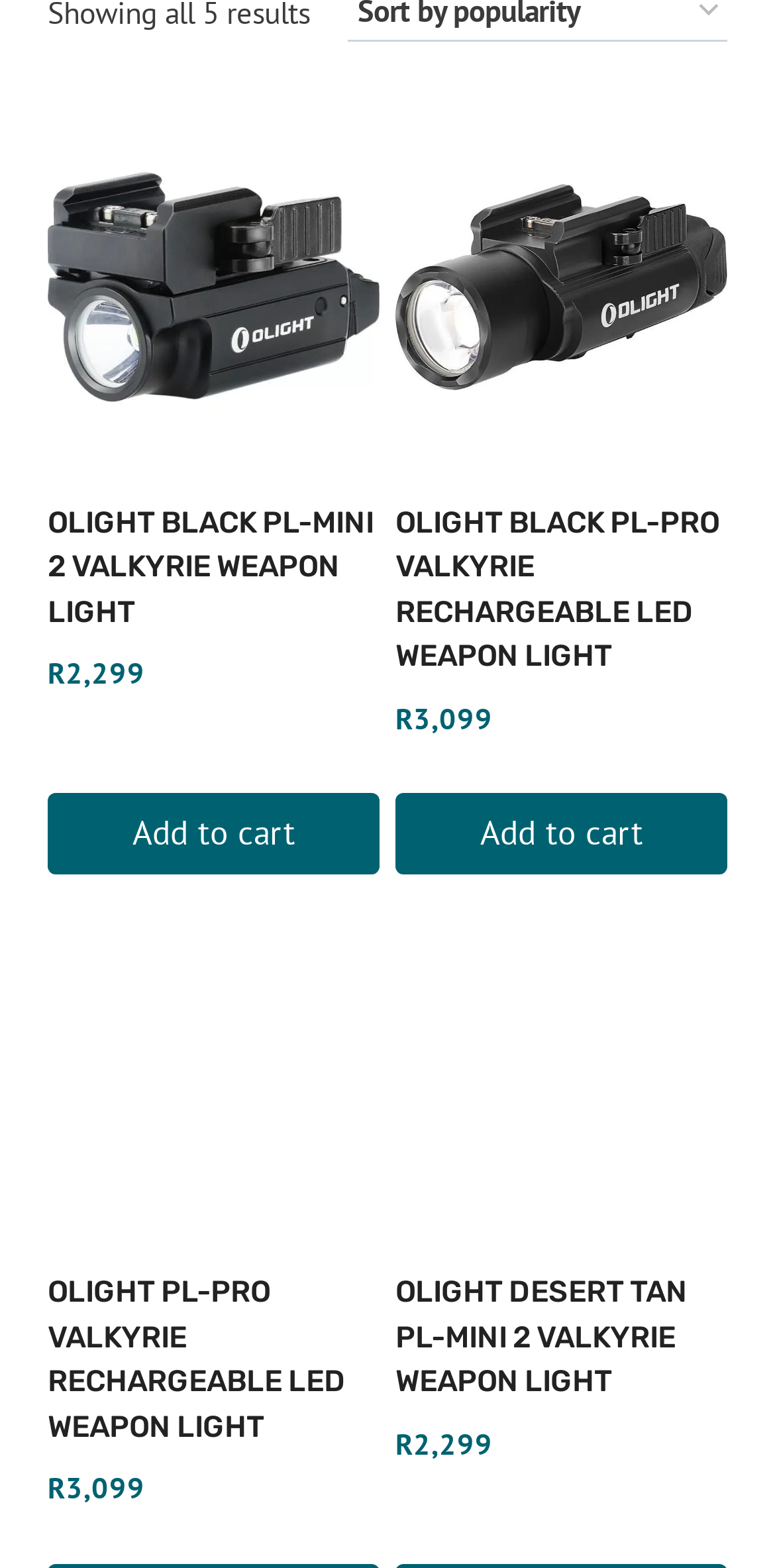What is the price of the Olight Black PL-Mini 2 Valkyrie Weapon Light?
Using the image as a reference, give an elaborate response to the question.

I found the price of the Olight Black PL-Mini 2 Valkyrie Weapon Light by looking at the StaticText element with the price information, which is '2,299'.